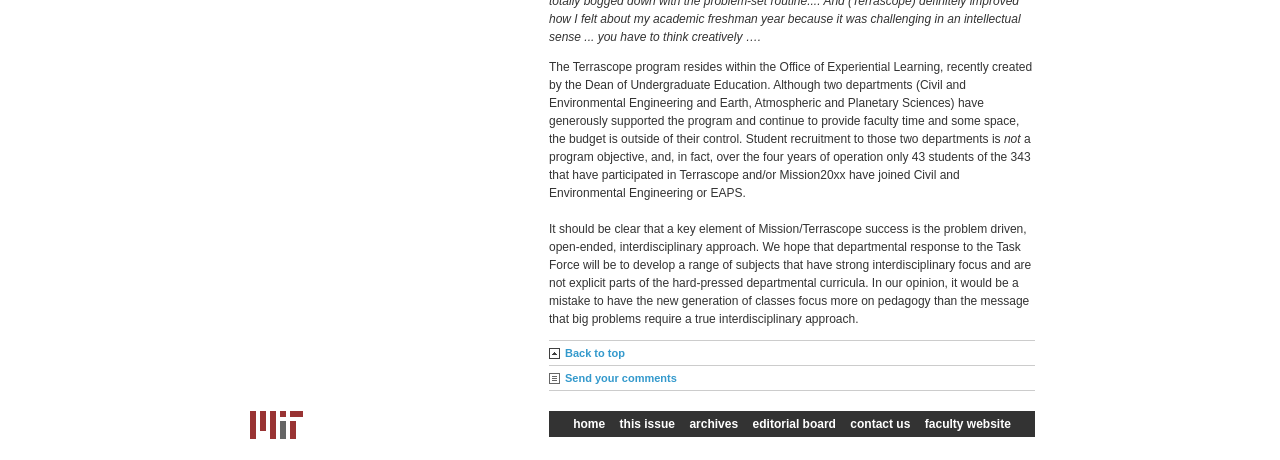What is the link at the bottom left of the page?
From the image, respond with a single word or phrase.

MIT